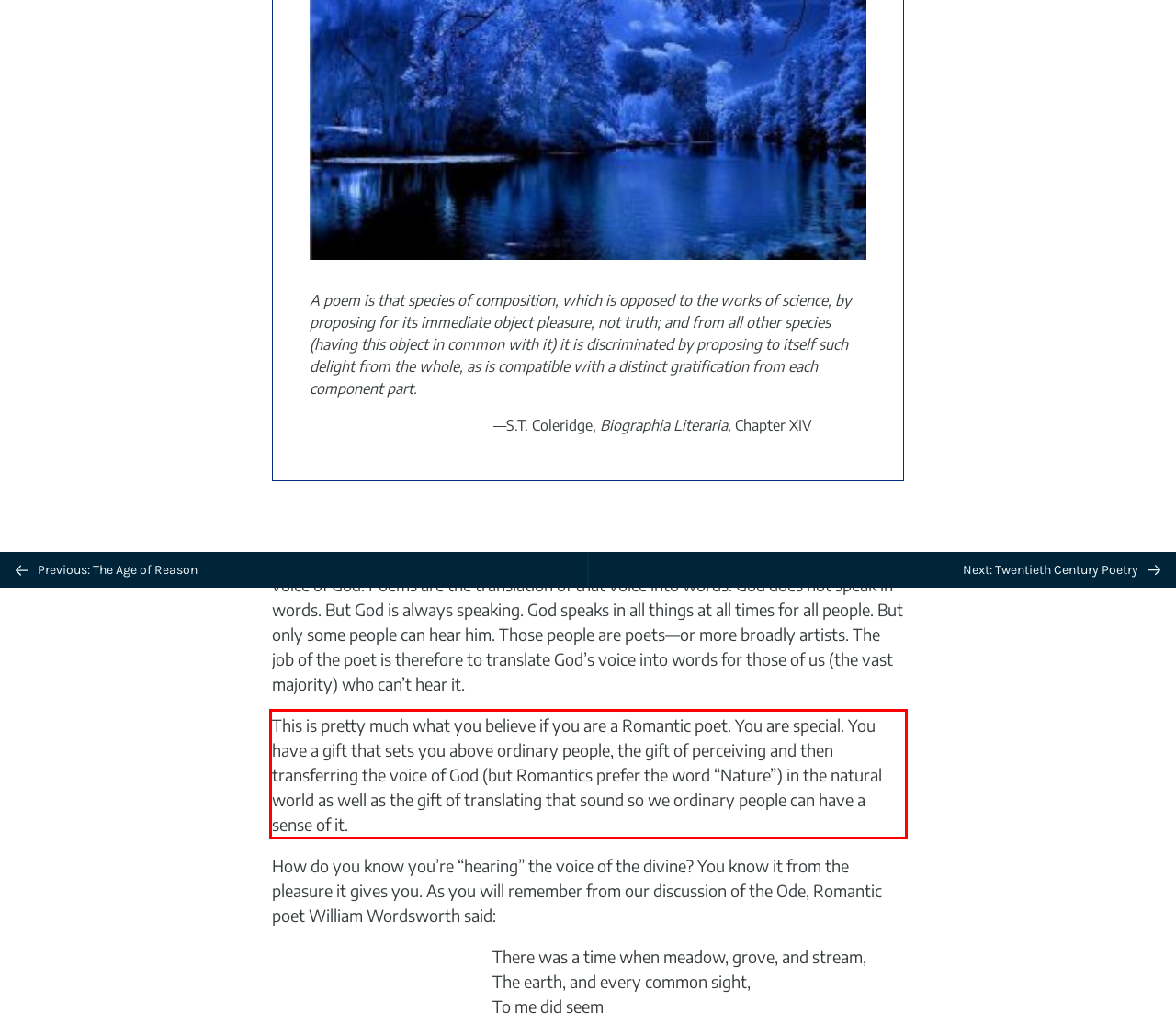Analyze the screenshot of a webpage where a red rectangle is bounding a UI element. Extract and generate the text content within this red bounding box.

This is pretty much what you believe if you are a Romantic poet. You are special. You have a gift that sets you above ordinary people, the gift of perceiving and then transferring the voice of God (but Romantics prefer the word “Nature”) in the natural world as well as the gift of translating that sound so we ordinary people can have a sense of it.